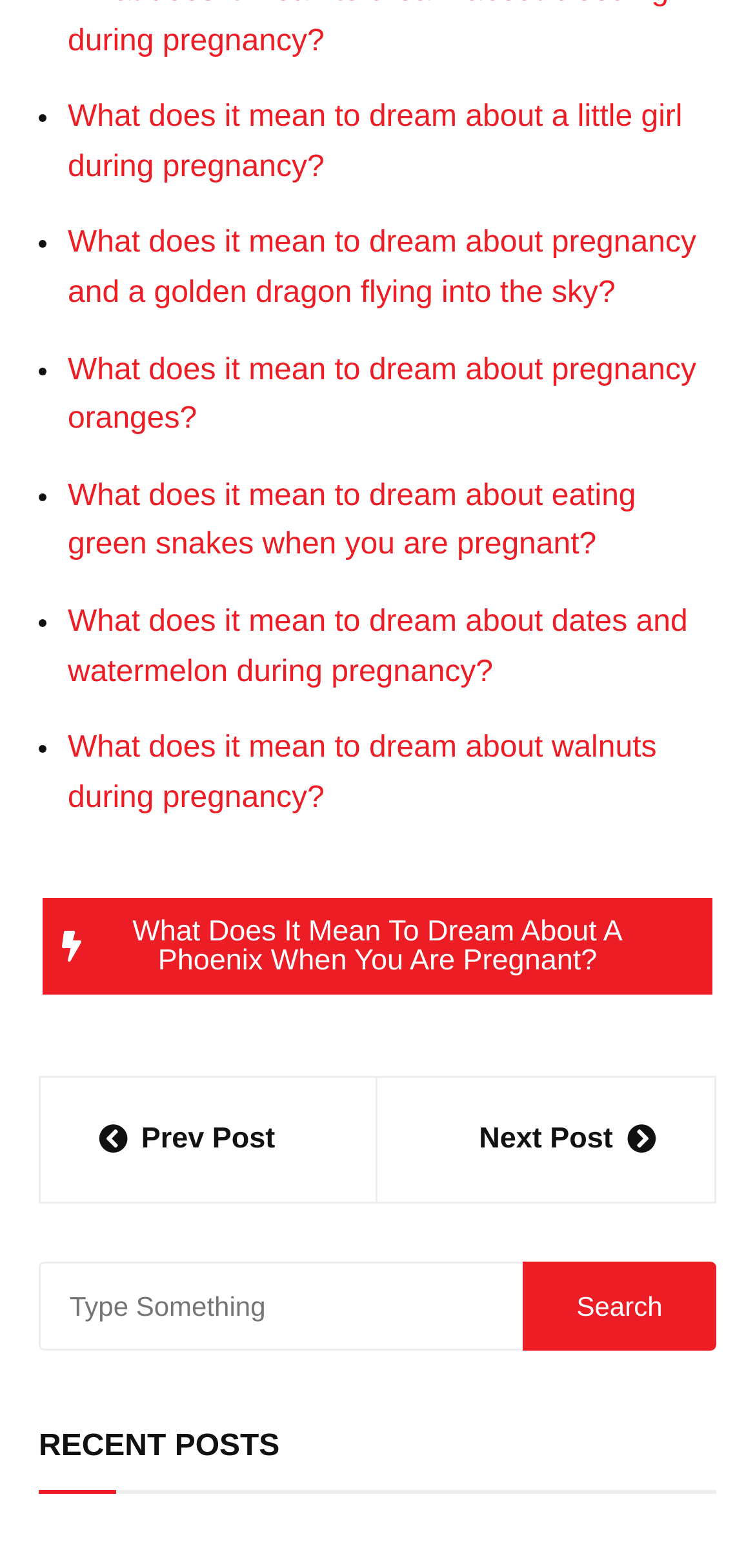Pinpoint the bounding box coordinates for the area that should be clicked to perform the following instruction: "Click on 'Documenting a journey'".

None